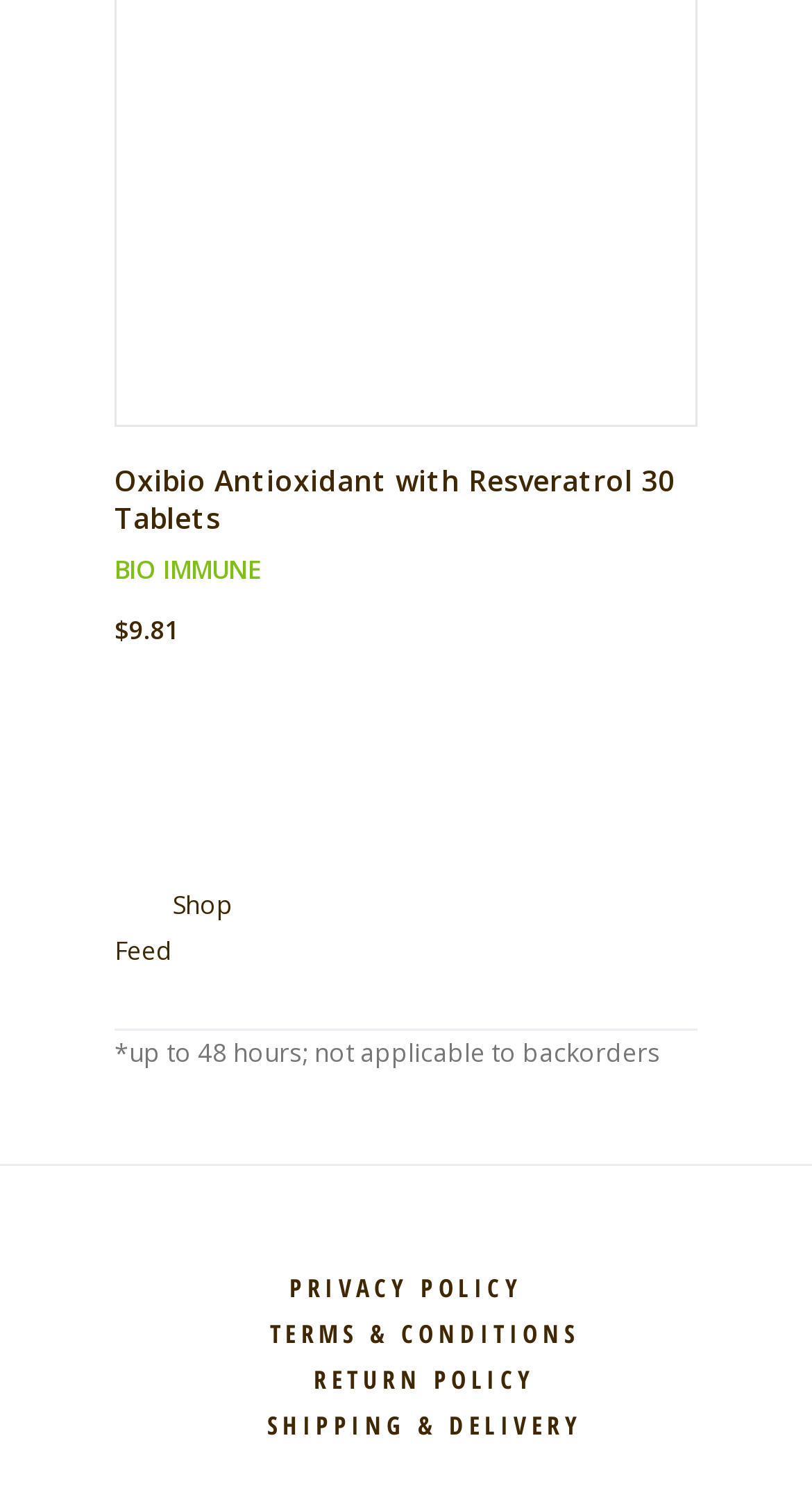What is the link to the privacy policy?
Kindly offer a comprehensive and detailed response to the question.

The link to the privacy policy is mentioned on the webpage, which is 'PRIVACY POLICY', as indicated by the link element with the text 'PRIVACY POLICY'.